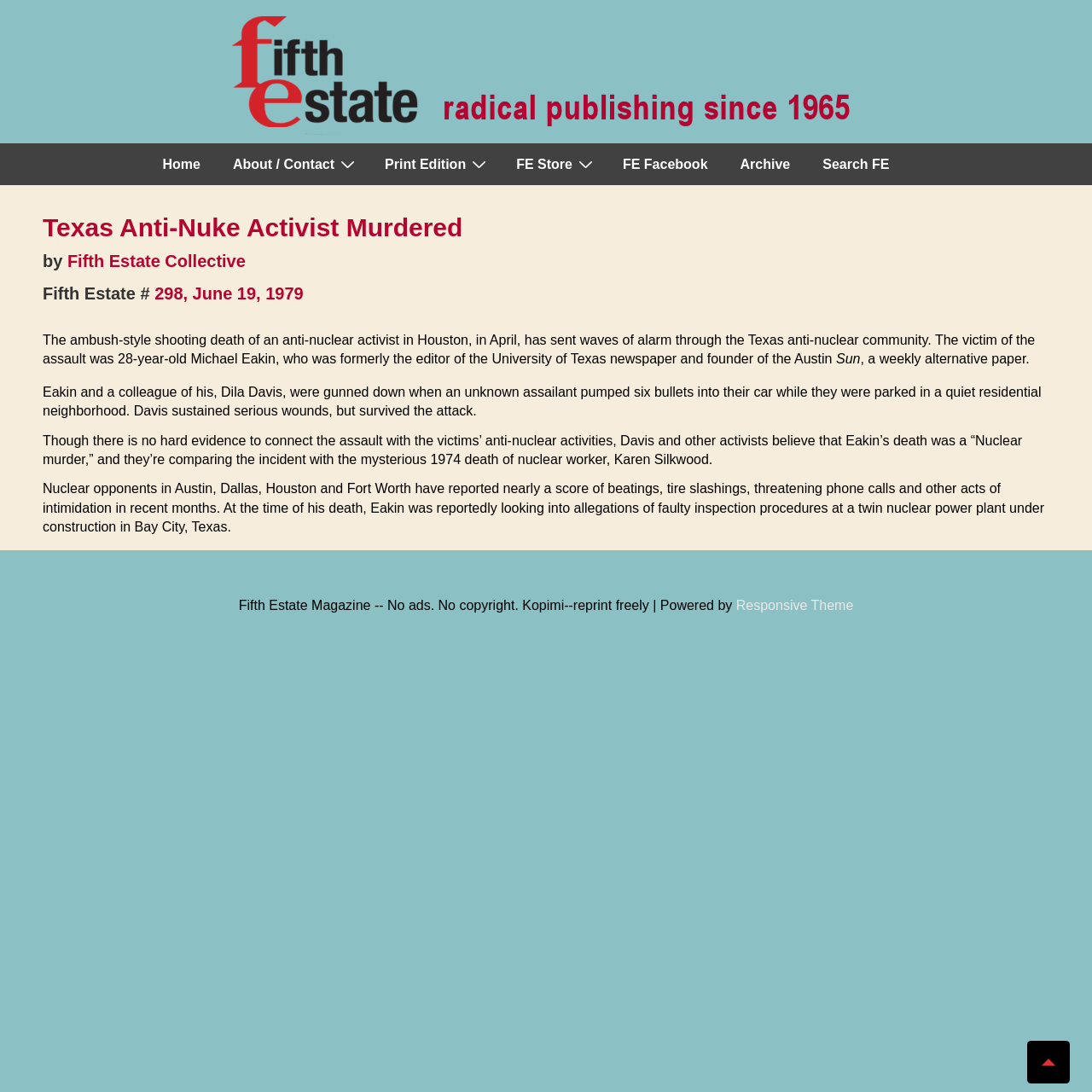Please specify the bounding box coordinates of the area that should be clicked to accomplish the following instruction: "View FE Store". The coordinates should consist of four float numbers between 0 and 1, i.e., [left, top, right, bottom].

[0.459, 0.132, 0.555, 0.17]